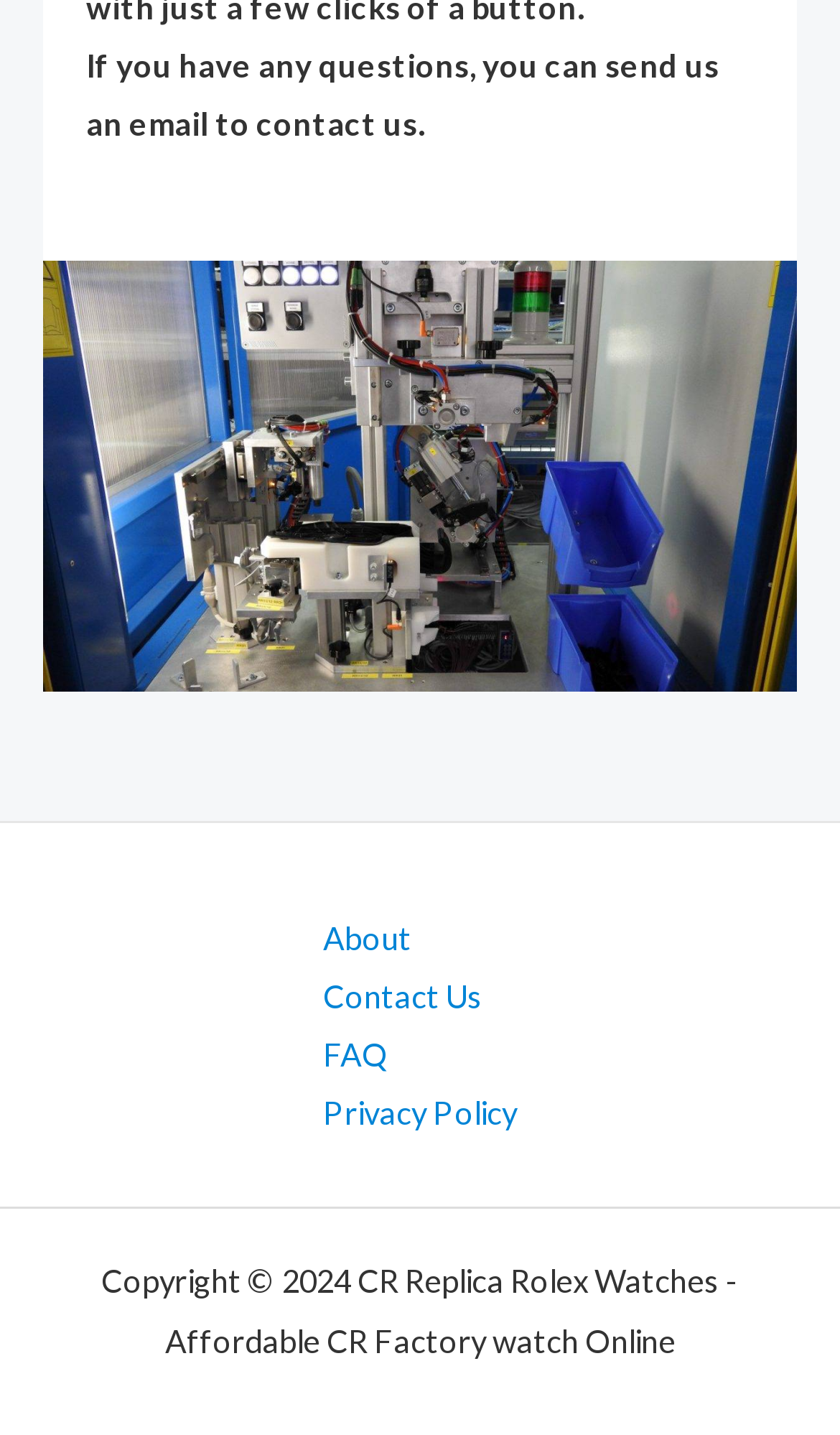What type of watches are sold on the website?
Please respond to the question thoroughly and include all relevant details.

The static text element at the bottom of the webpage mentions CR Replica Rolex Watches, which suggests that the website sells replica Rolex watches.